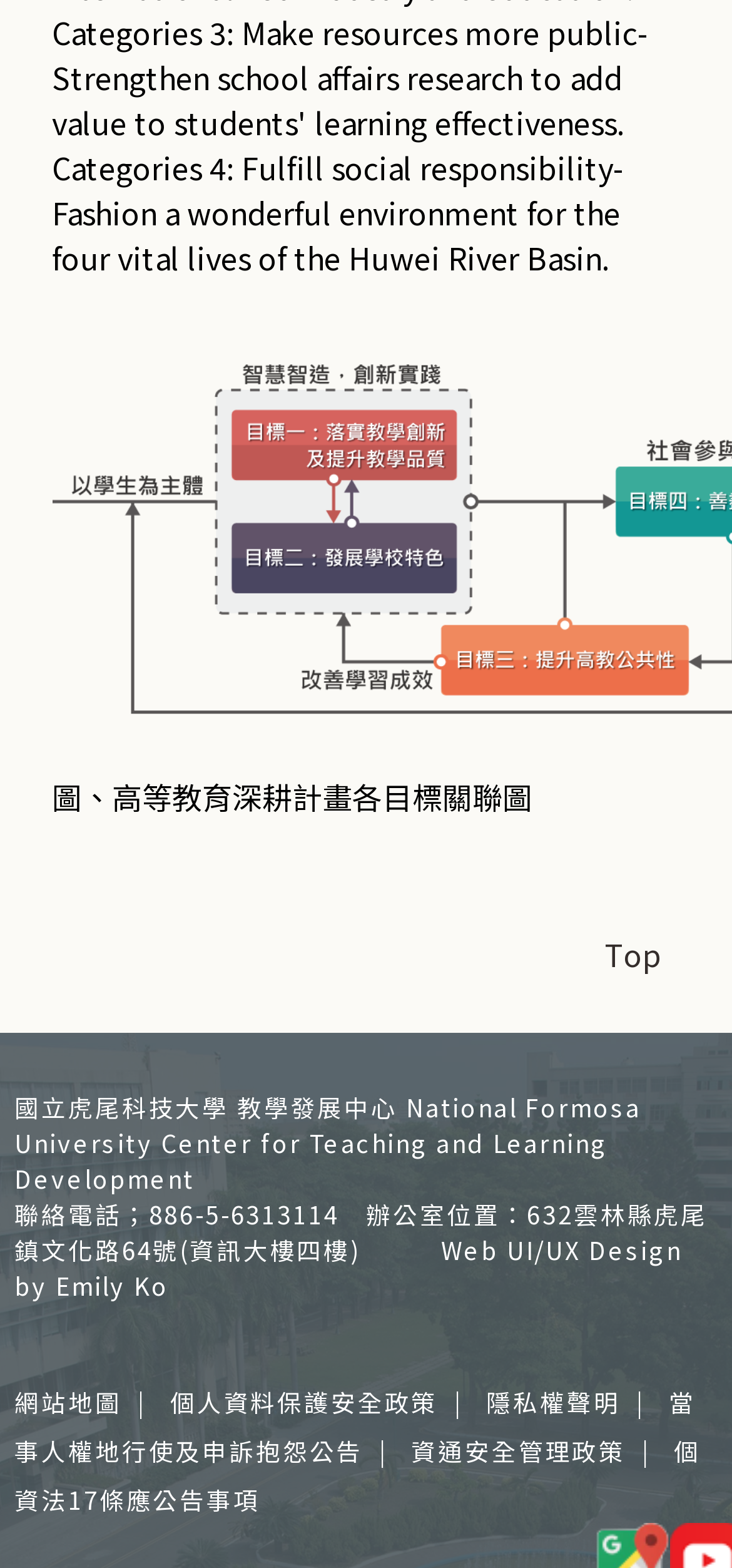Please provide a brief answer to the following inquiry using a single word or phrase:
What is the address of the office?

632雲林縣虎尾鎮文化路64號(資訊大樓四樓)